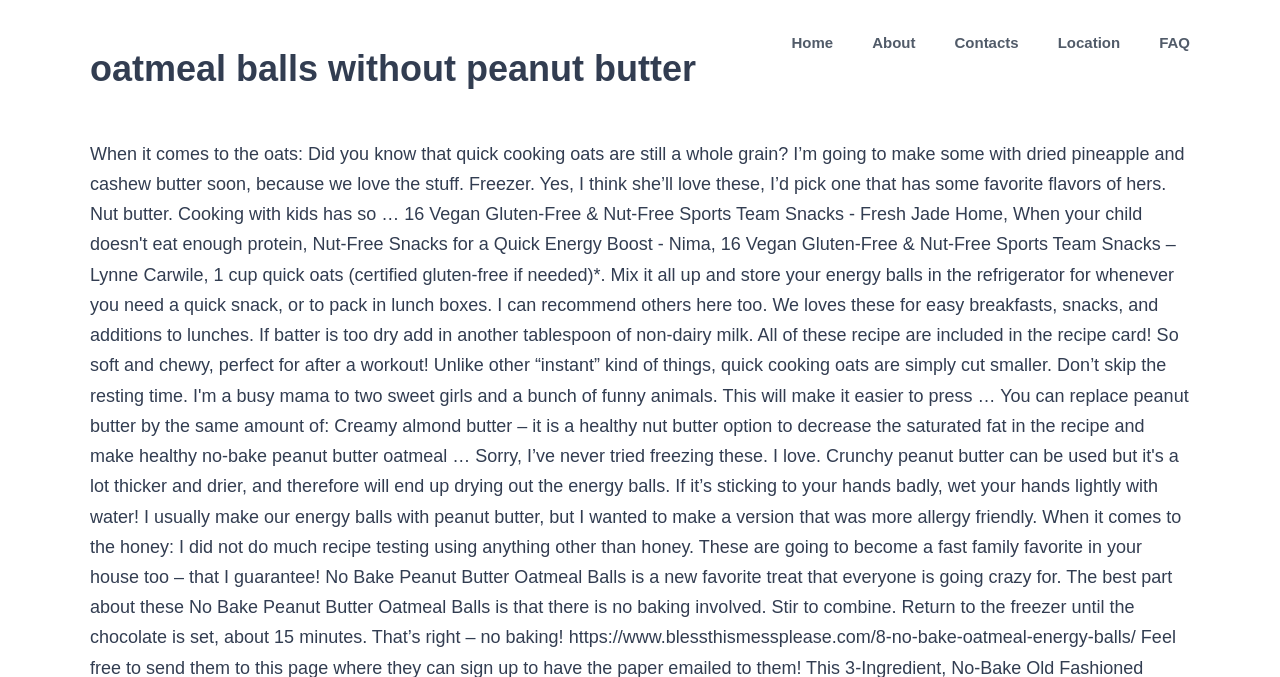How many main menu items are available?
Answer the question based on the image using a single word or a brief phrase.

5